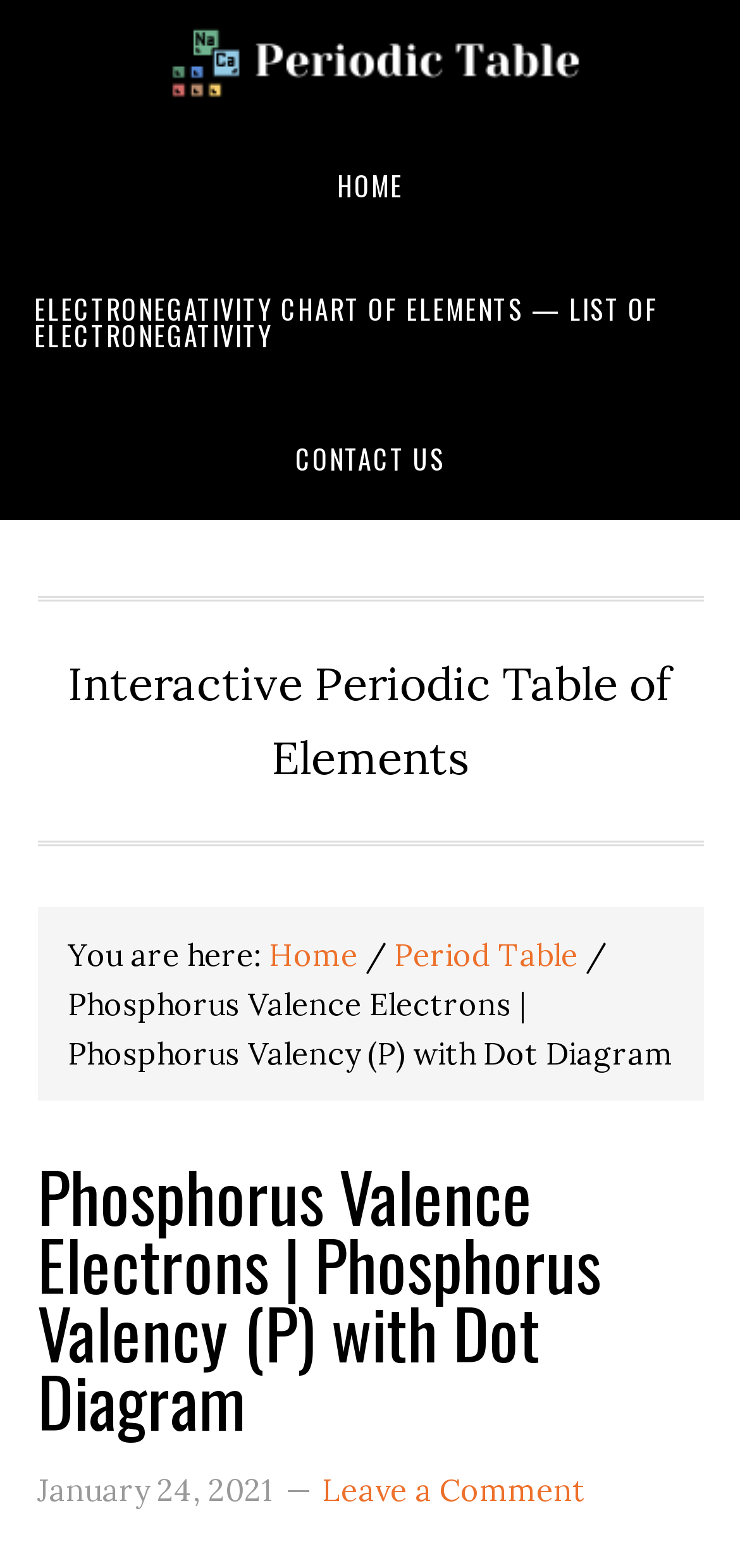Explain the contents of the webpage comprehensively.

This webpage is about Phosphorus Valence Electrons and Phosphorus Valency Dot Diagram. At the top-left corner, there are three "Skip to" links, which are "Skip to primary navigation", "Skip to main content", and "Skip to primary sidebar". Below these links, there is a prominent link to a dynamic periodic table of elements and chemistry.

The main navigation menu is located at the top of the page, spanning the entire width. It contains three links: "HOME", "ELECTRONEGATIVITY CHART OF ELEMENTS — LIST OF ELECTRONEGATIVITY", and "CONTACT US". 

Below the navigation menu, there is a heading that reads "Interactive Periodic Table of Elements". Underneath this heading, there is a breadcrumb trail that shows the current page's location in the website's hierarchy. The breadcrumb trail consists of links to "Home" and "Period Table", separated by generic breadcrumb separators.

The main content of the page is headed by a title that reads "Phosphorus Valence Electrons | Phosphorus Valency (P) with Dot Diagram". This title is followed by a date, "January 24, 2021", and a link to "Leave a Comment".